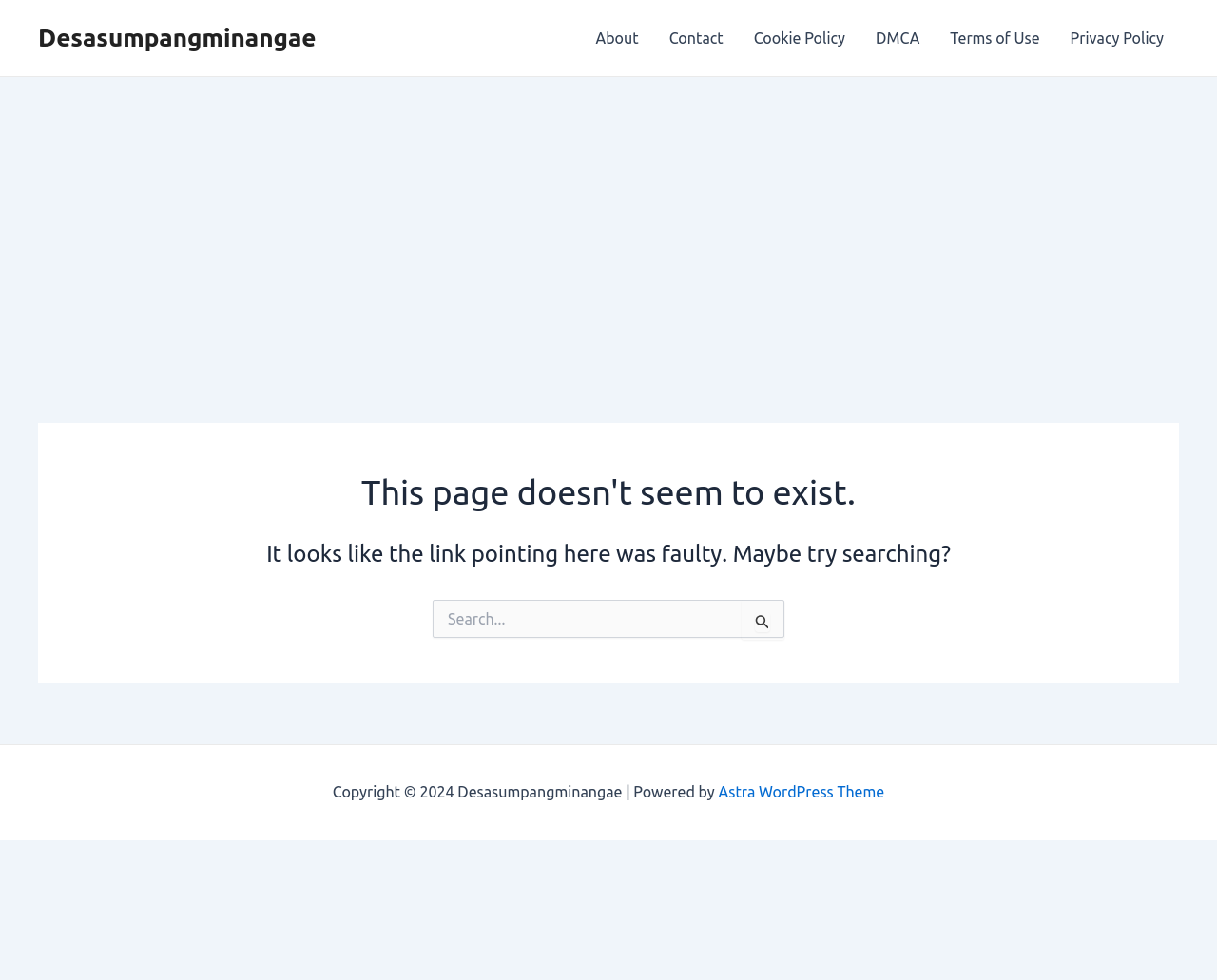Specify the bounding box coordinates of the area to click in order to follow the given instruction: "Click the Contact link."

[0.537, 0.0, 0.607, 0.078]